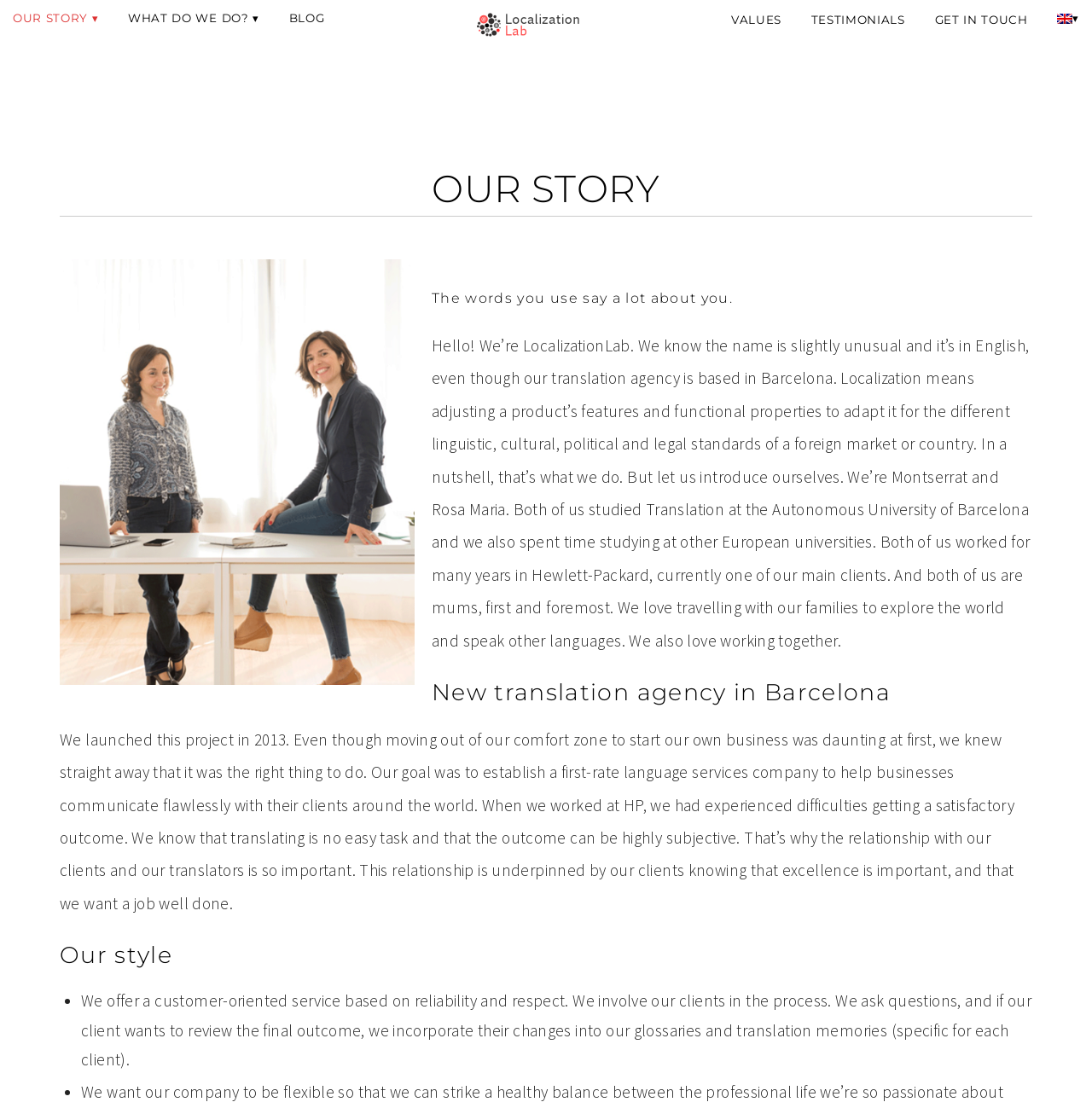Find the bounding box coordinates of the clickable area required to complete the following action: "Visit the BLOG page".

[0.253, 0.0, 0.309, 0.033]